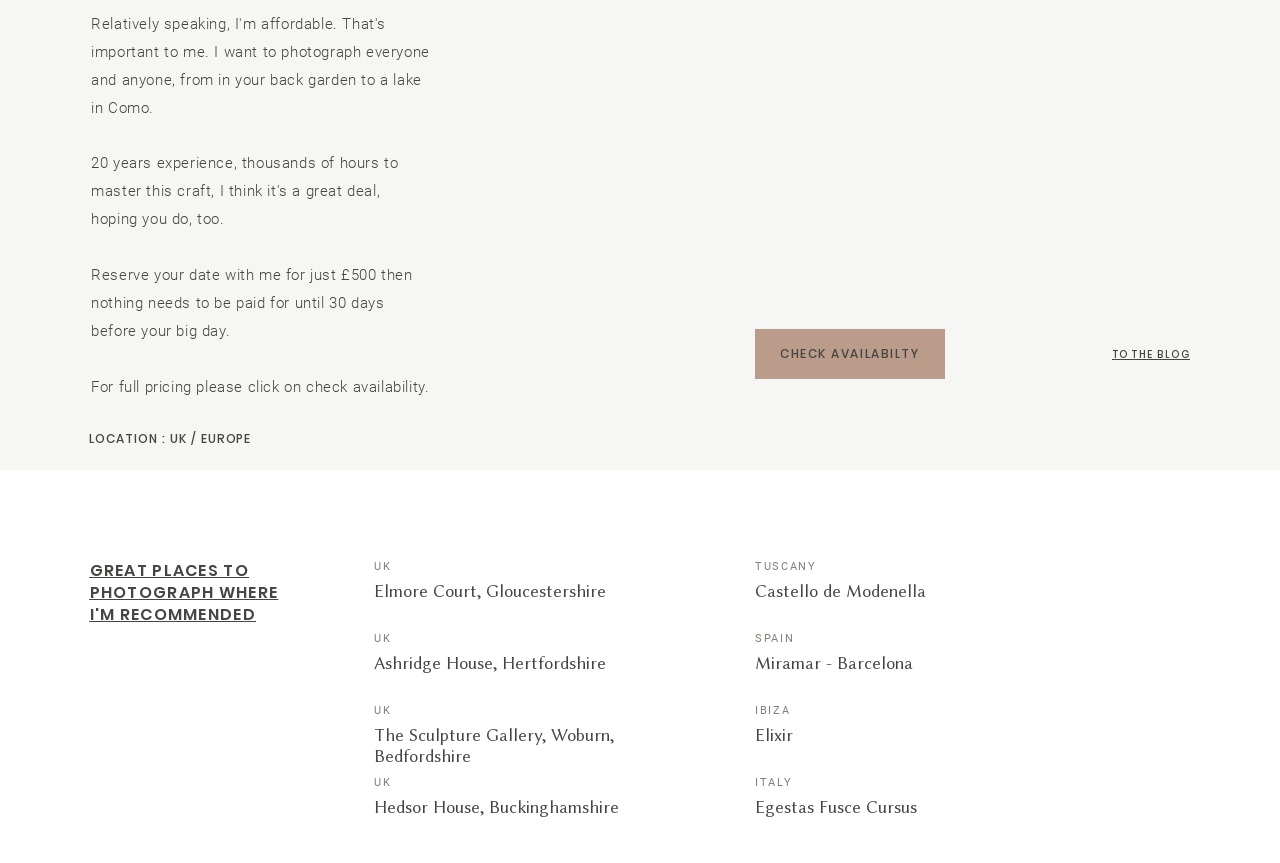Answer the following query with a single word or phrase:
What is the initial payment to reserve a date?

£500